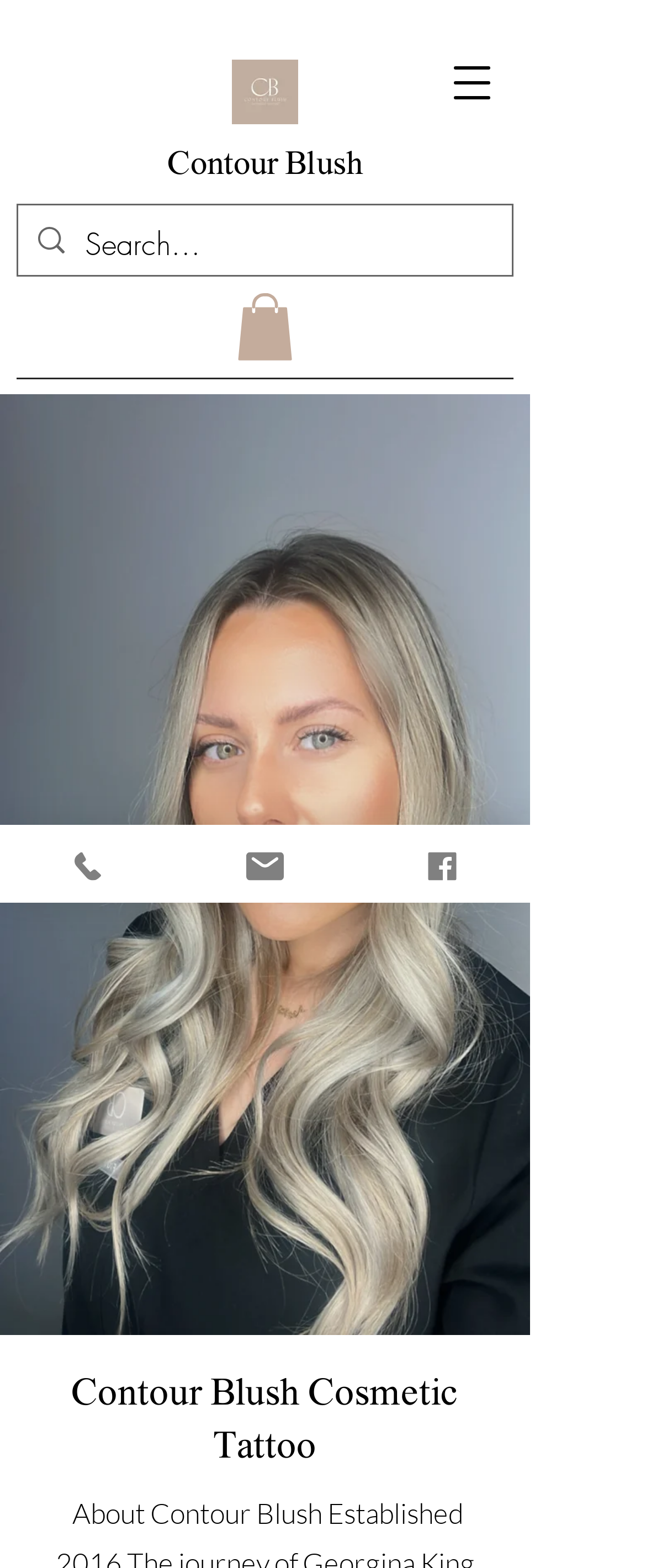Locate the primary headline on the webpage and provide its text.

Contour Blush Cosmetic Tattoo